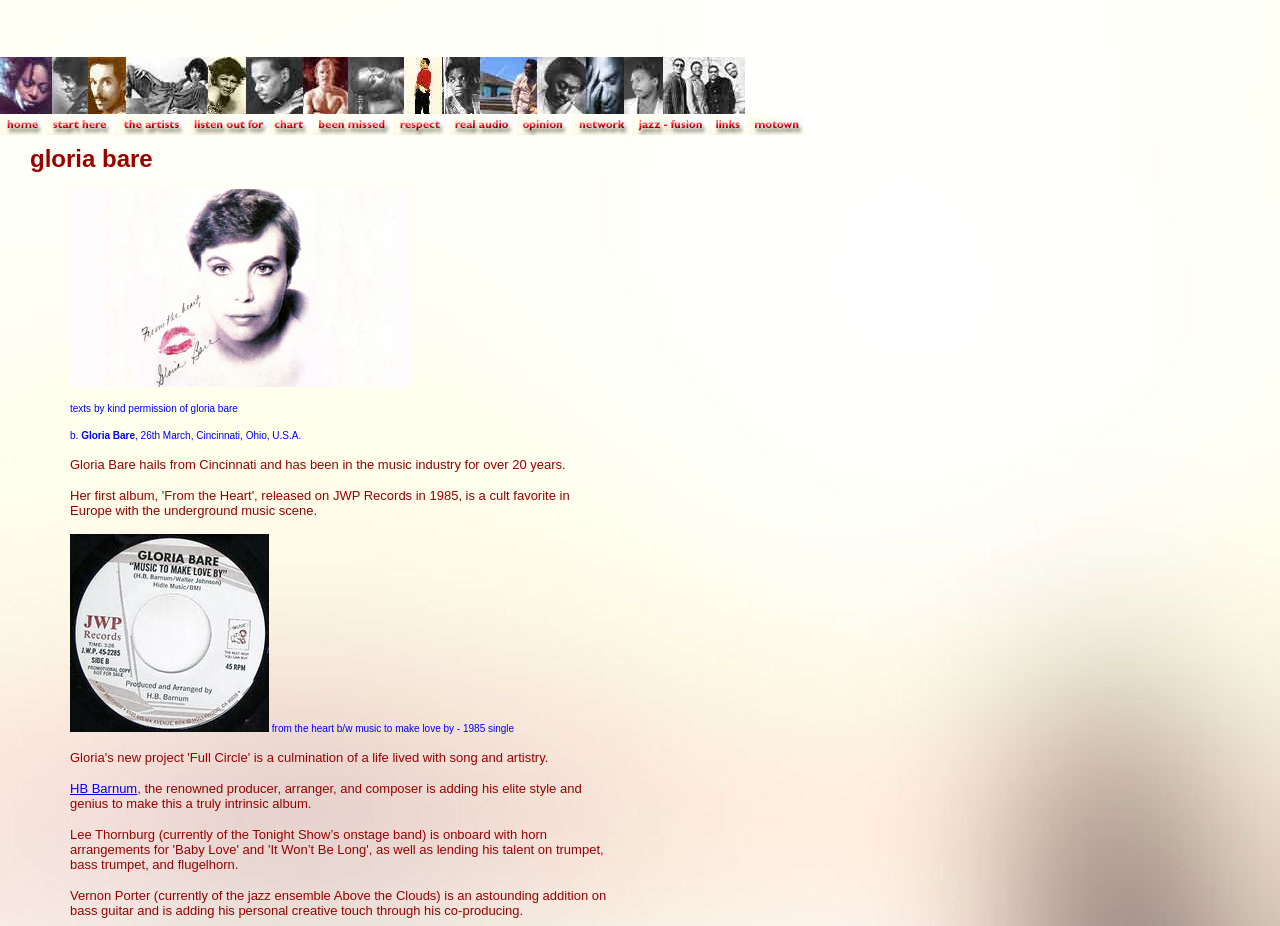Please locate the bounding box coordinates of the region I need to click to follow this instruction: "click Soulwalking link".

[0.0, 0.131, 0.036, 0.149]